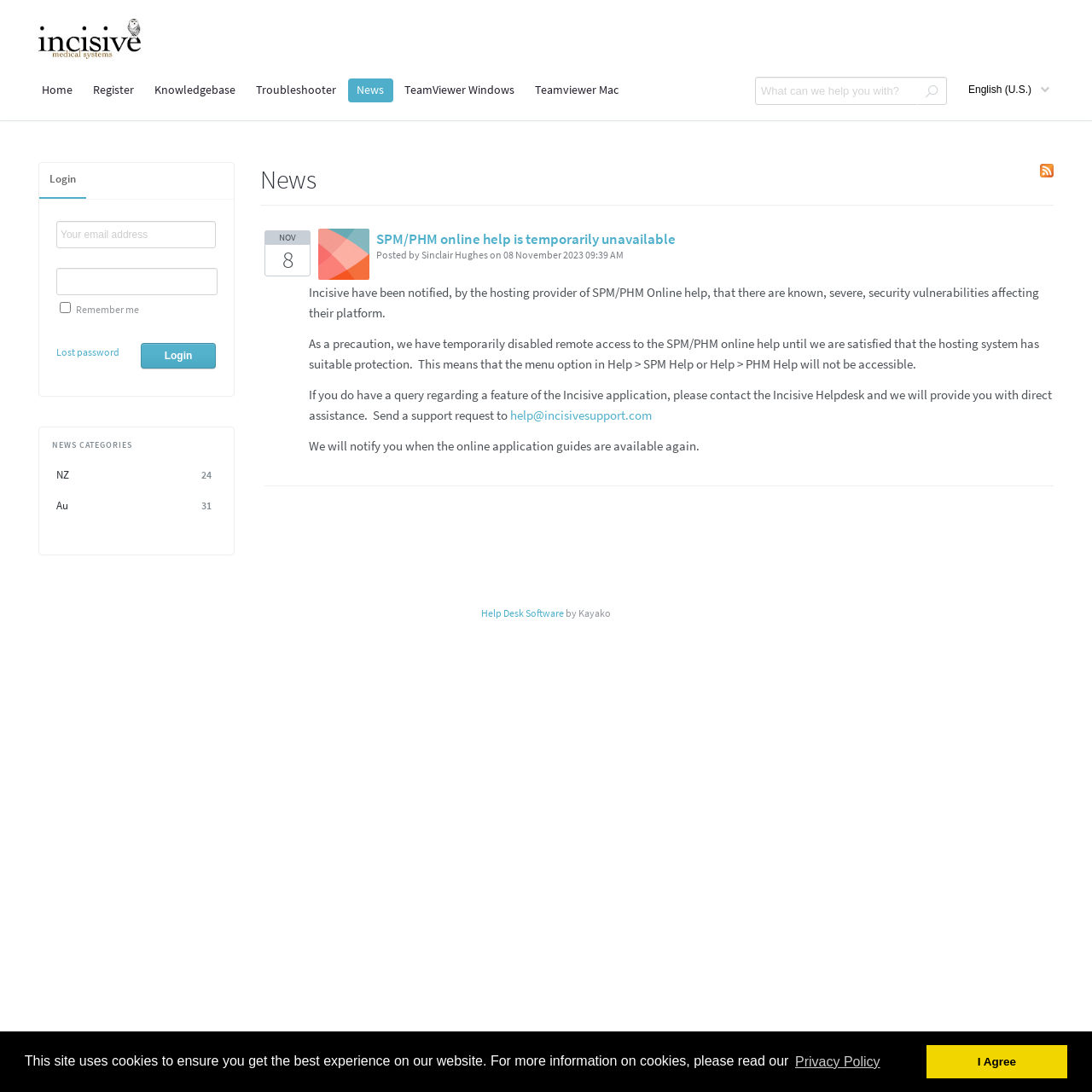What is the purpose of this website?
Provide an in-depth and detailed answer to the question.

Based on the webpage, it appears to be a help desk software website, as indicated by the link 'Help Desk Software' at the bottom of the page. The website provides various links to resources such as knowledgebase, troubleshooter, and news, suggesting that it is a platform for users to seek assistance and find information.